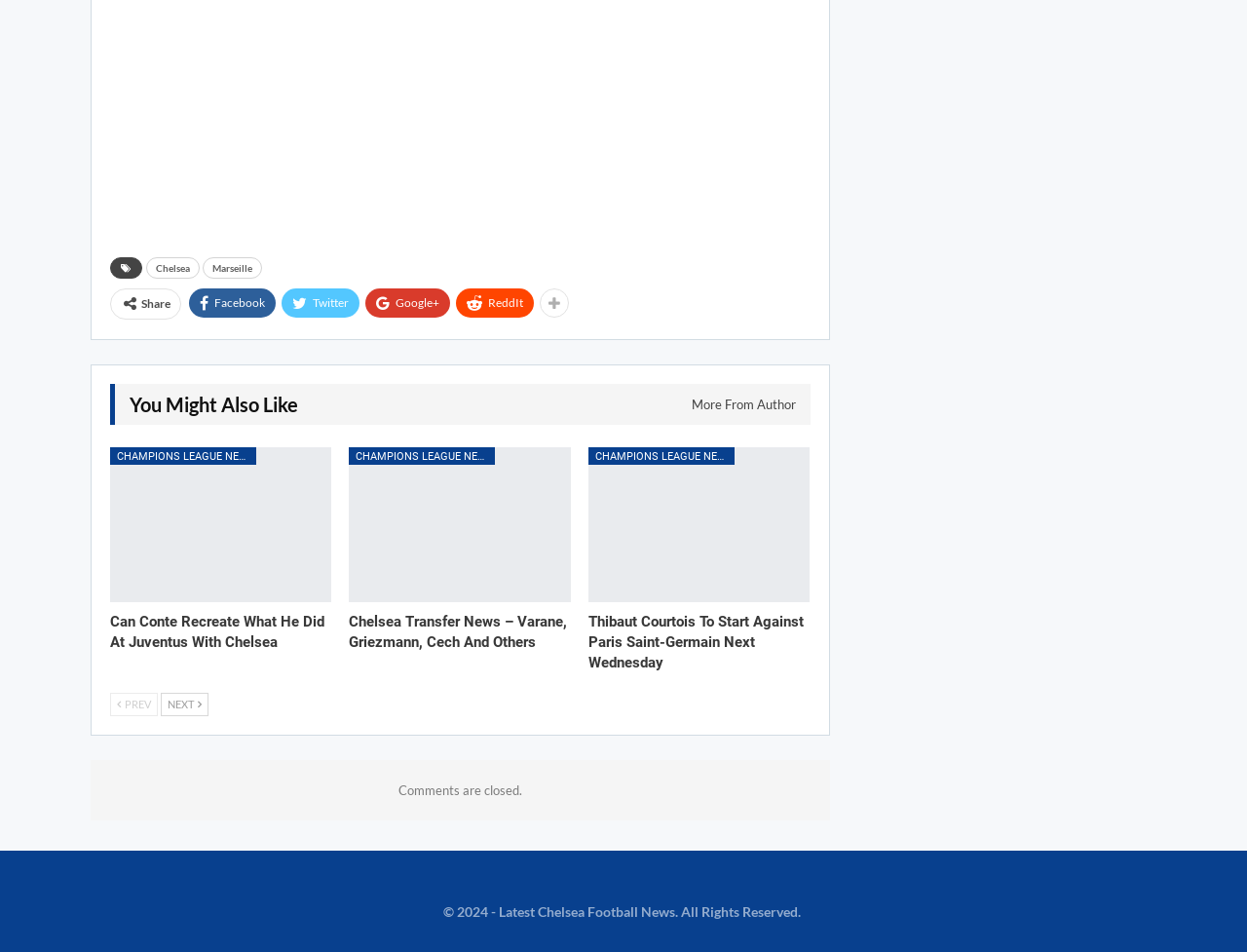Please locate the clickable area by providing the bounding box coordinates to follow this instruction: "Click on Chelsea".

[0.117, 0.27, 0.16, 0.292]